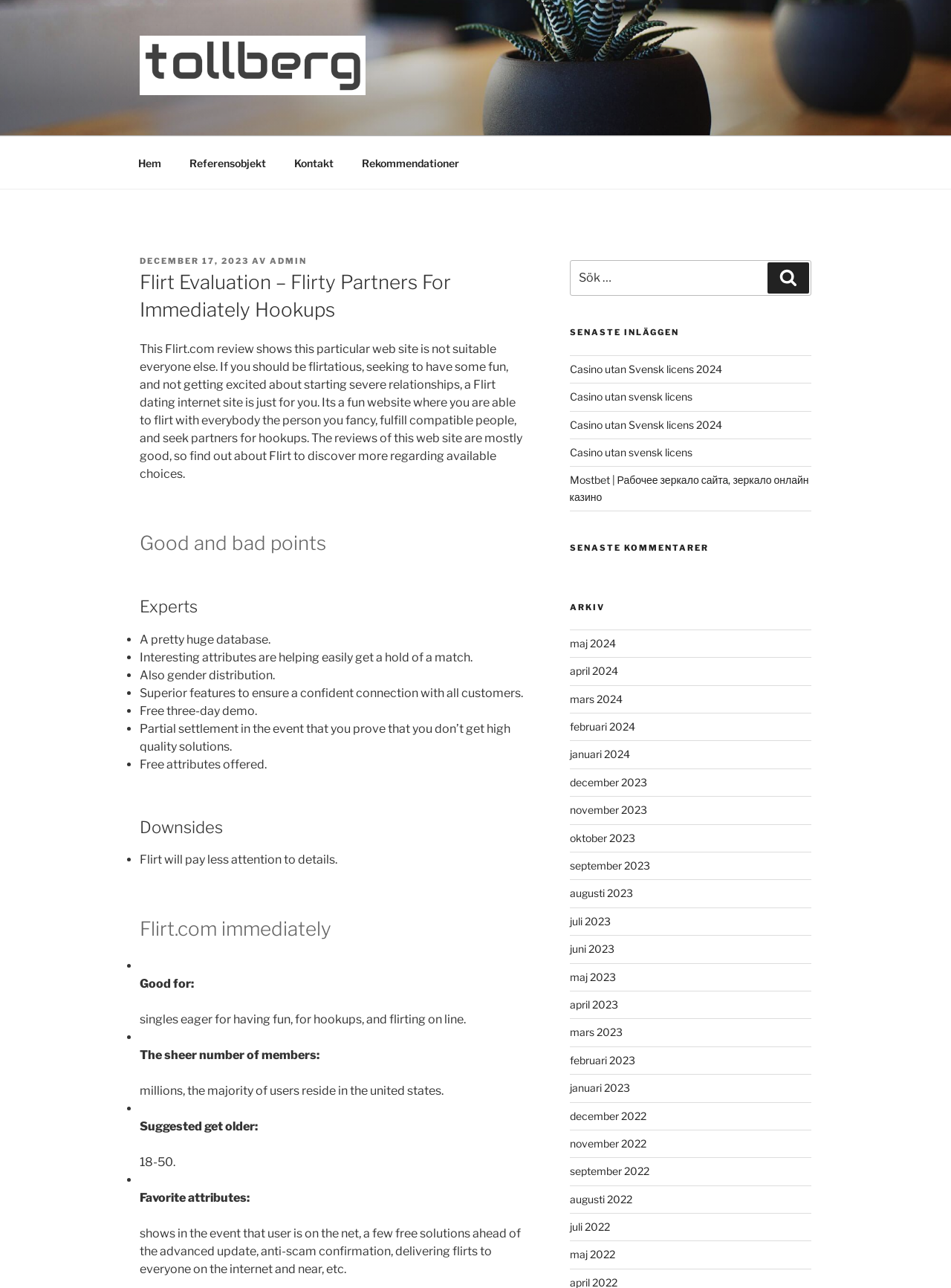Identify the bounding box coordinates for the element that needs to be clicked to fulfill this instruction: "Click on the 'Hem' link". Provide the coordinates in the format of four float numbers between 0 and 1: [left, top, right, bottom].

[0.131, 0.112, 0.183, 0.141]